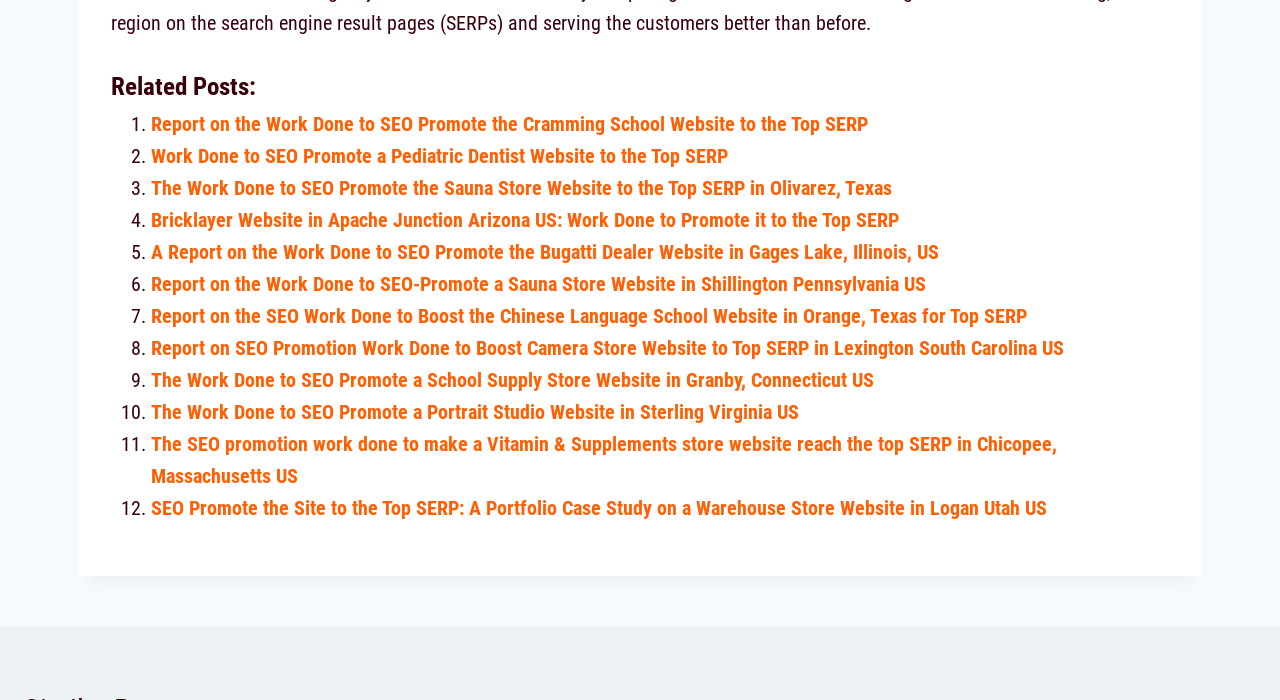How many related posts are listed?
Give a detailed and exhaustive answer to the question.

I counted the number of link elements with OCR text starting with 'Report on the Work Done' or 'The Work Done', which are the titles of the related posts, and found 12 of them.